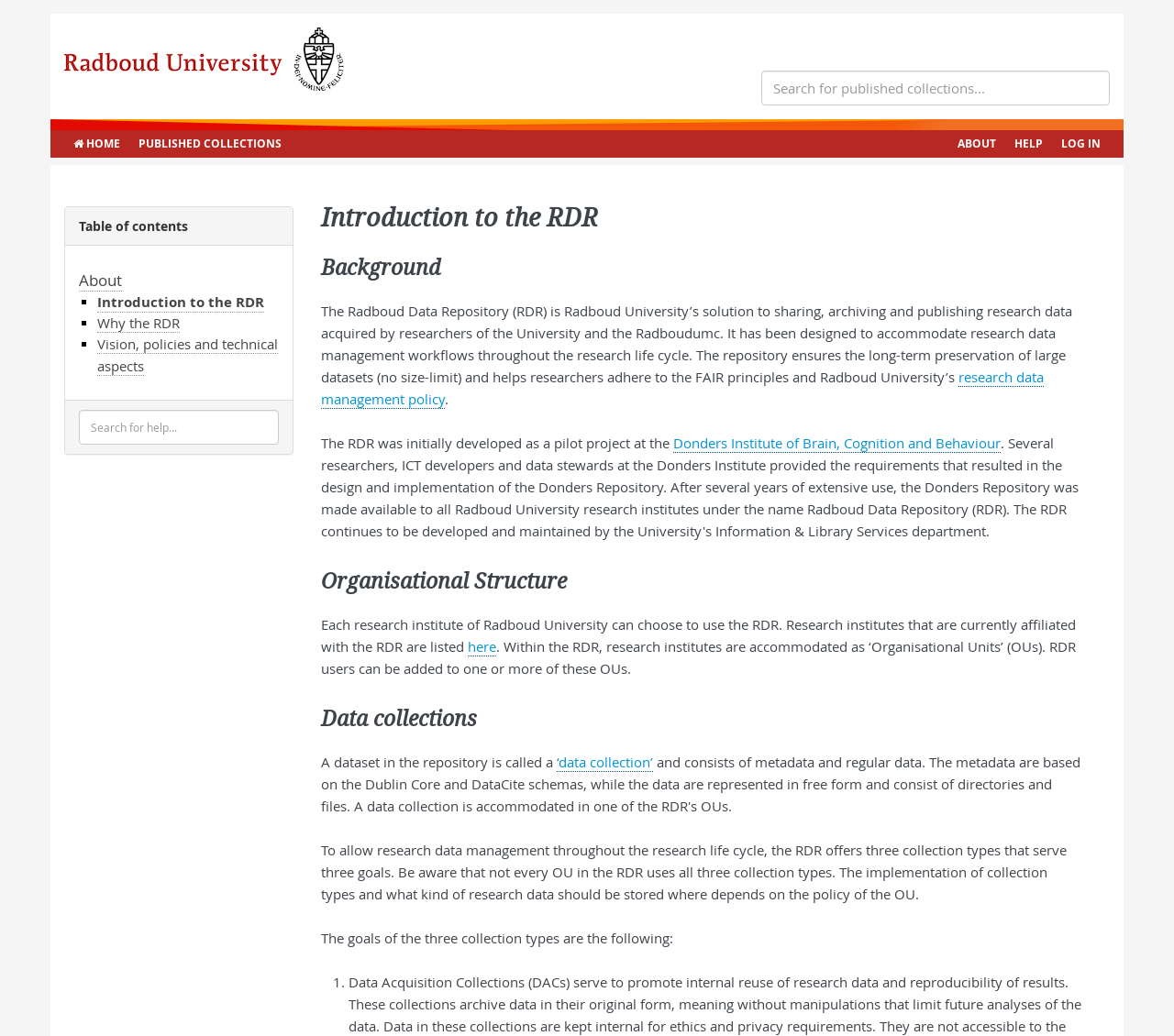Please provide a detailed answer to the question below by examining the image:
What is the name of the repository?

I found the answer by looking at the StaticText element with the text 'Research Data Repository' at the top of the page, which suggests that the repository is named Radboud Data Repository.